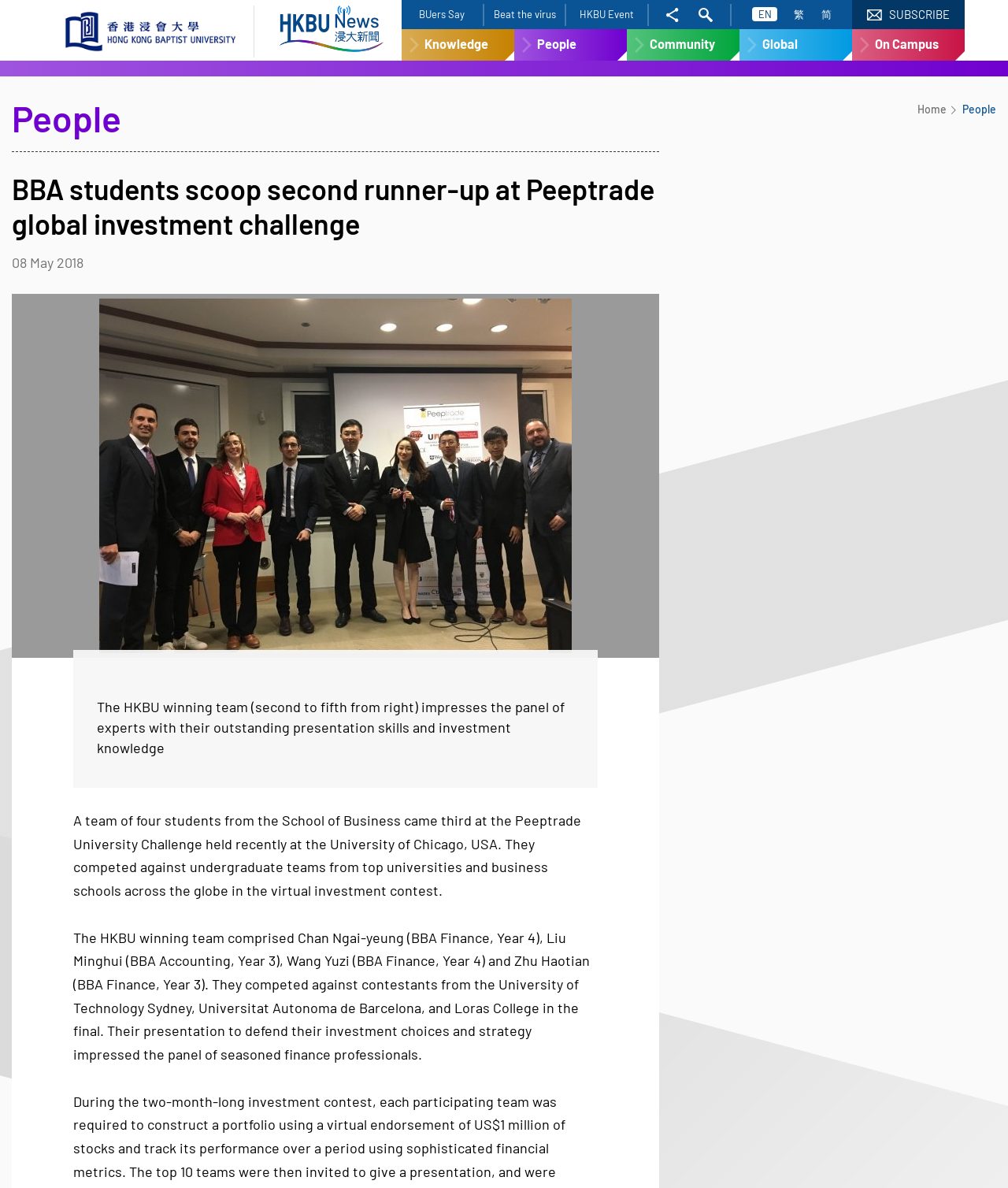What are the names of the team members? Based on the screenshot, please respond with a single word or phrase.

Chan Ngai-yeung, Liu Minghui, Wang Yuzi, Zhu Haotian